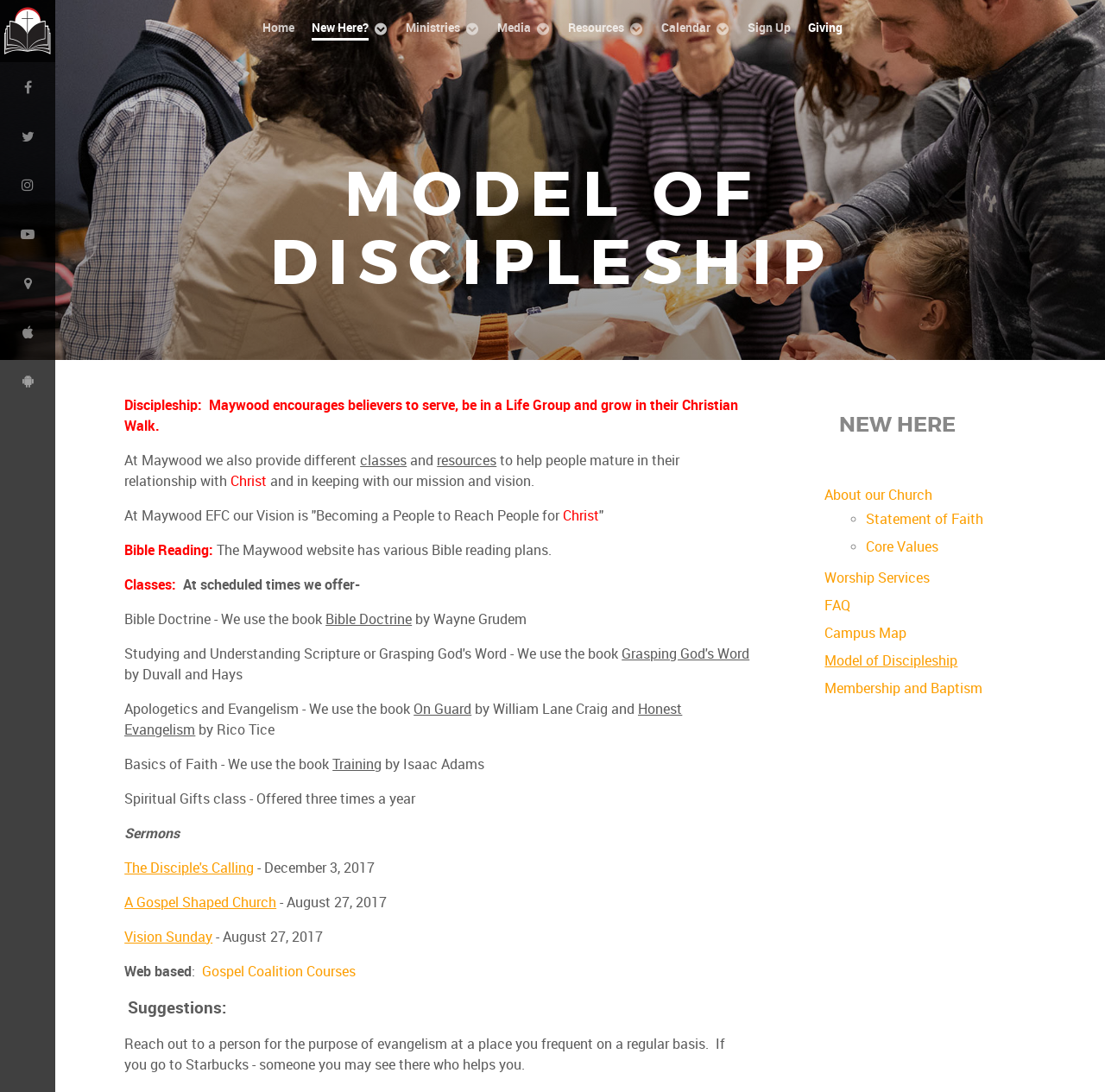Using the description: "FAQ", identify the bounding box of the corresponding UI element in the screenshot.

[0.746, 0.547, 0.77, 0.562]